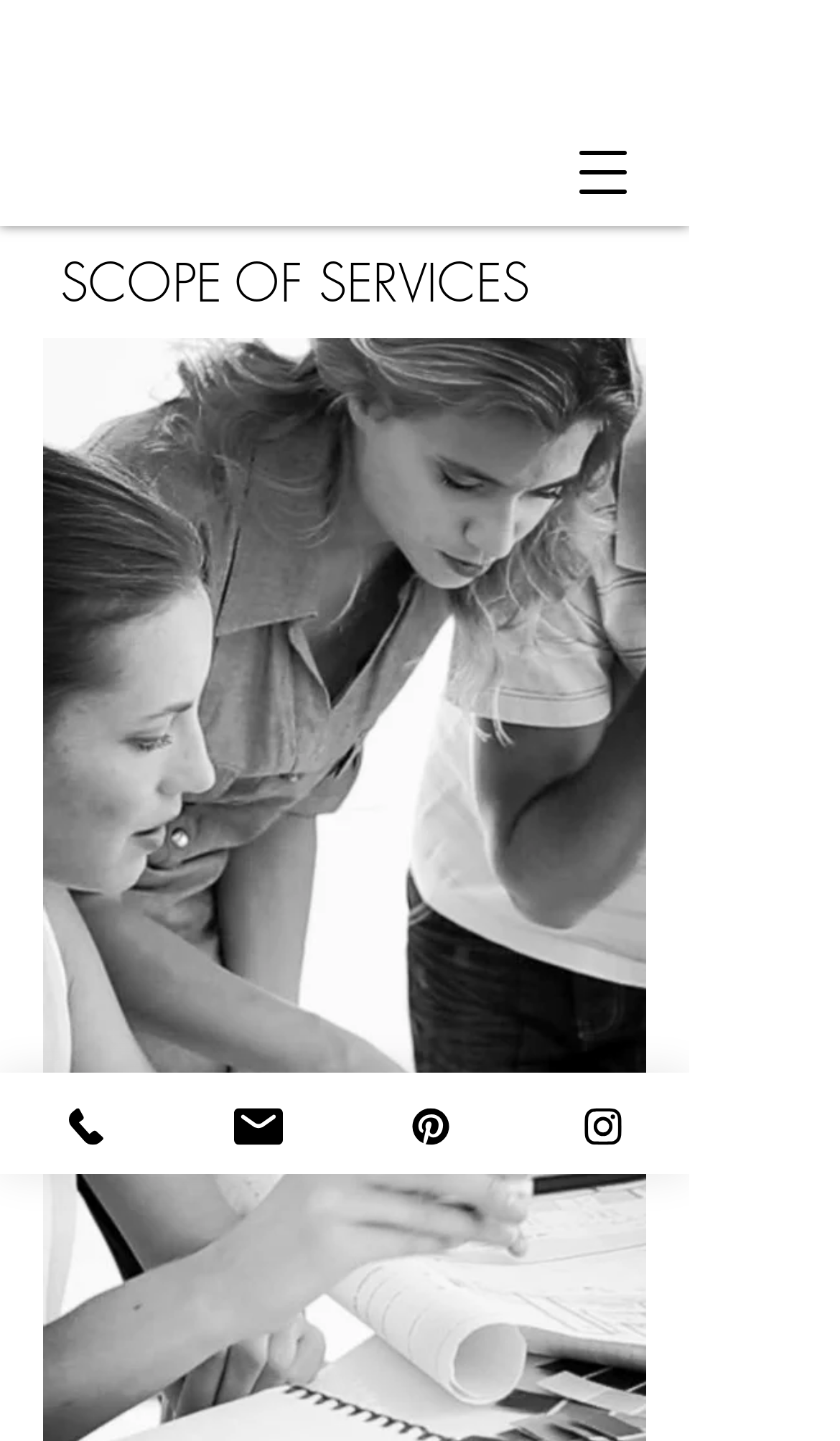Please determine the bounding box coordinates, formatted as (top-left x, top-left y, bottom-right x, bottom-right y), with all values as floating point numbers between 0 and 1. Identify the bounding box of the region described as: Instagram

[0.615, 0.744, 0.821, 0.815]